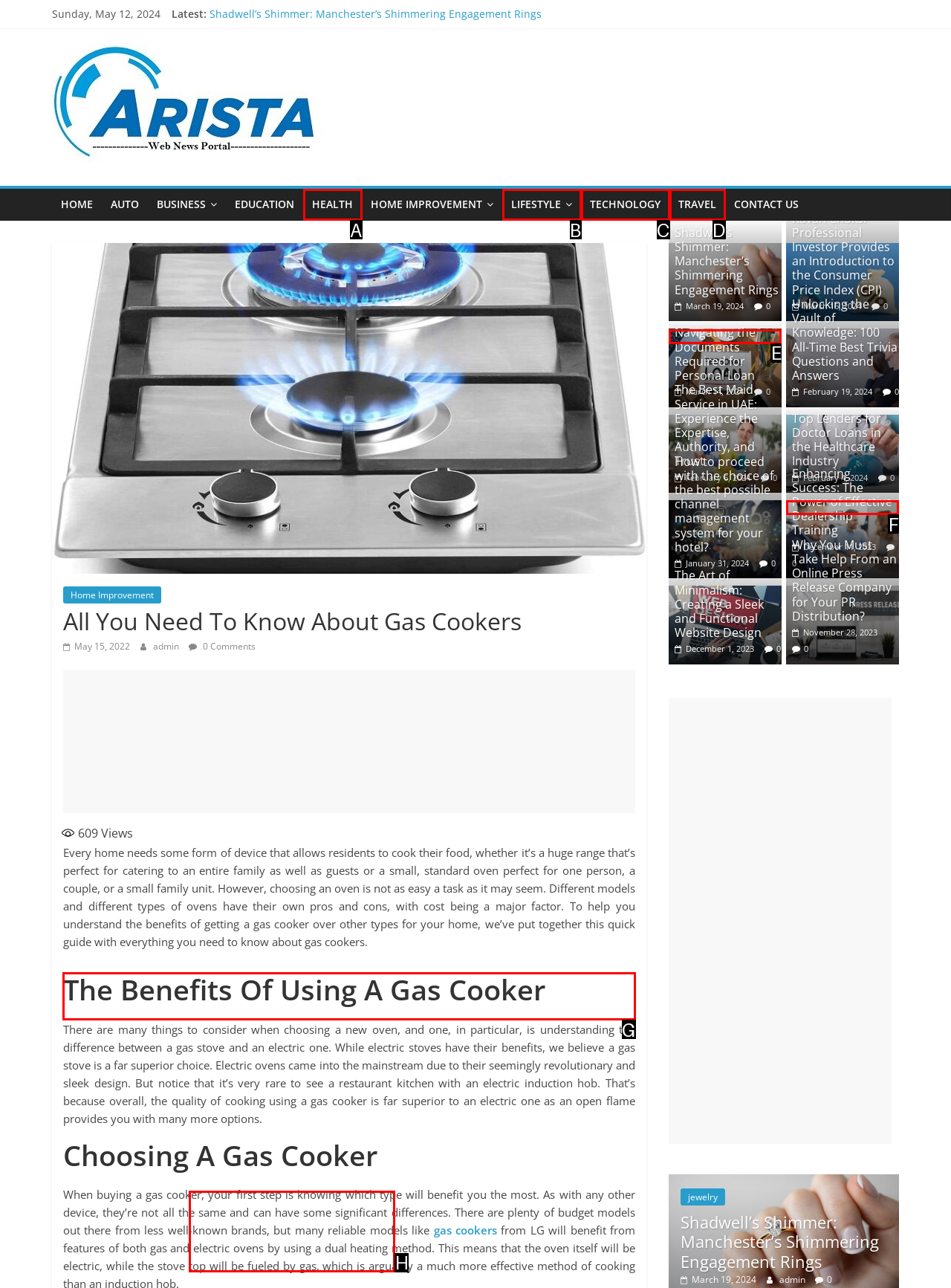Choose the letter of the element that should be clicked to complete the task: Read about 'The Benefits Of Using A Gas Cooker'
Answer with the letter from the possible choices.

G